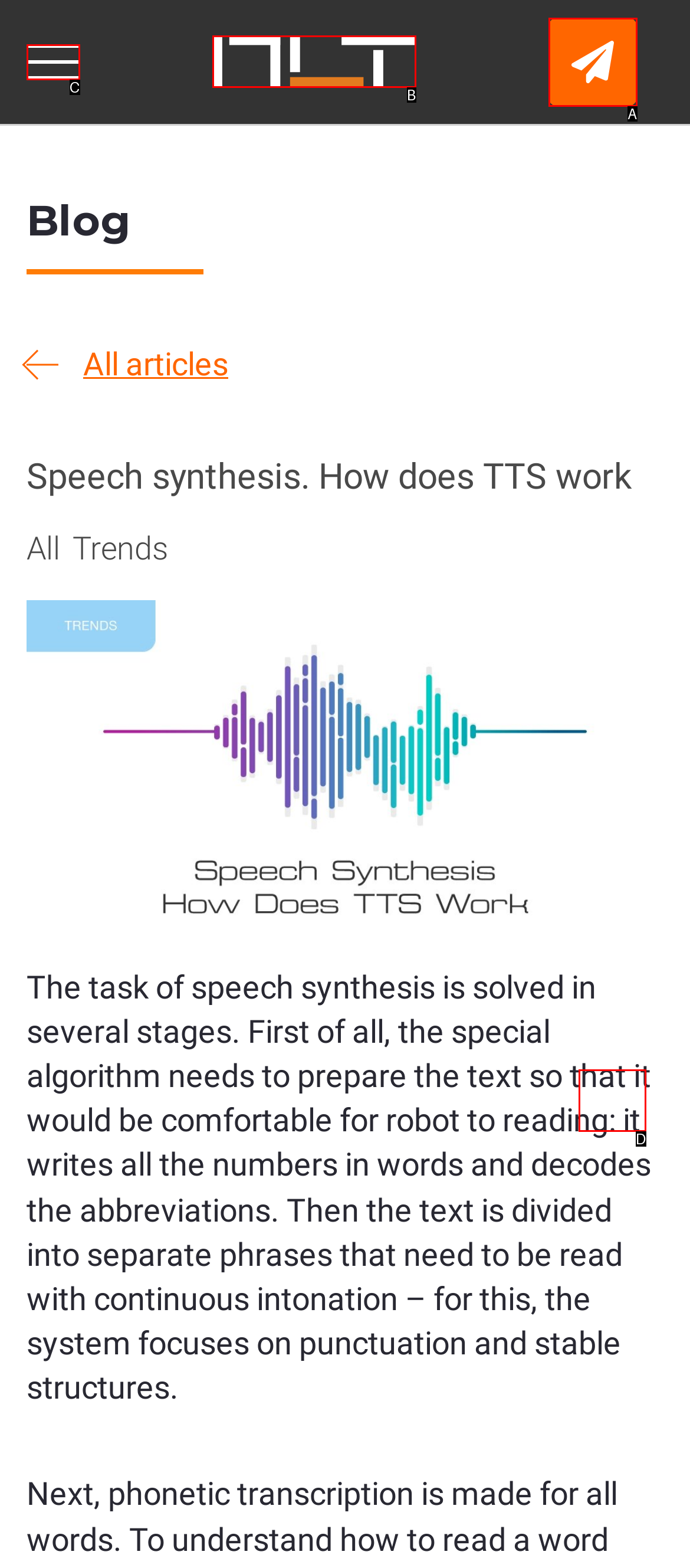Select the letter that aligns with the description: alt="New Line Technologies". Answer with the letter of the selected option directly.

B